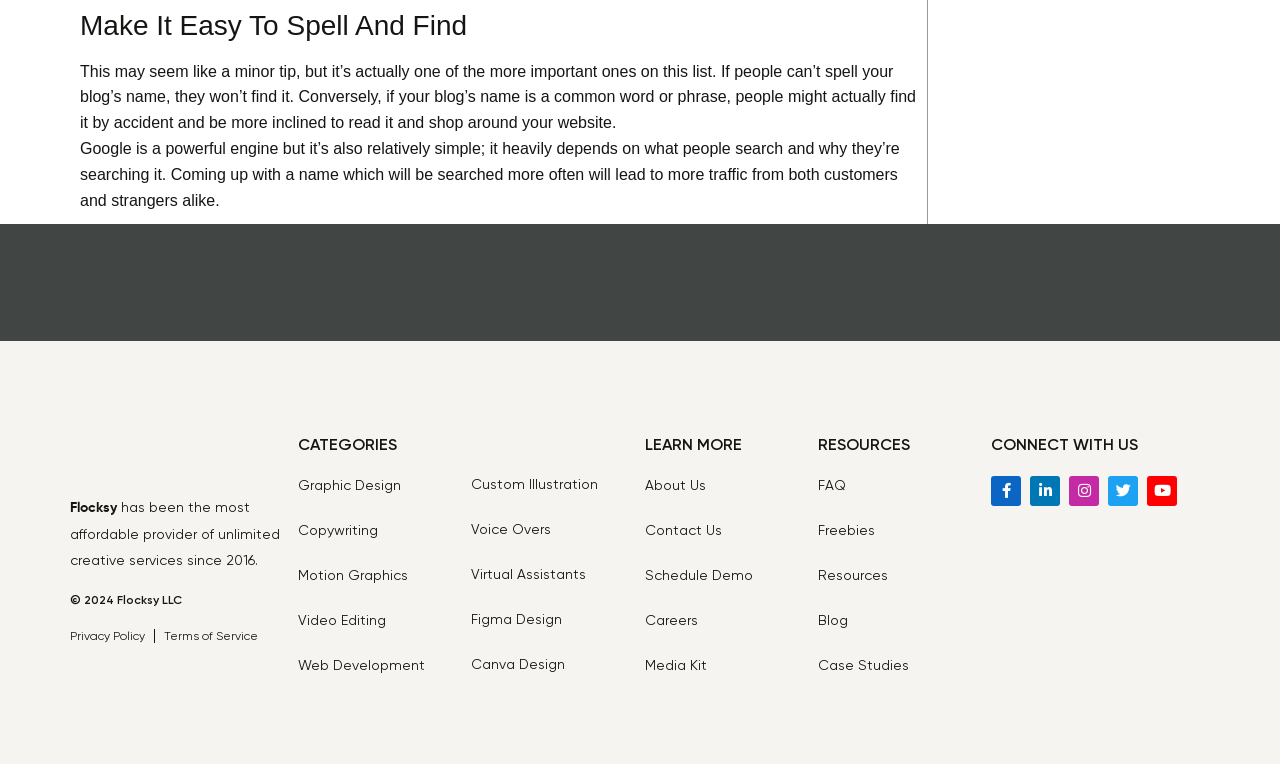Can you find the bounding box coordinates for the UI element given this description: "Canva Design"? Provide the coordinates as four float numbers between 0 and 1: [left, top, right, bottom].

[0.368, 0.859, 0.442, 0.879]